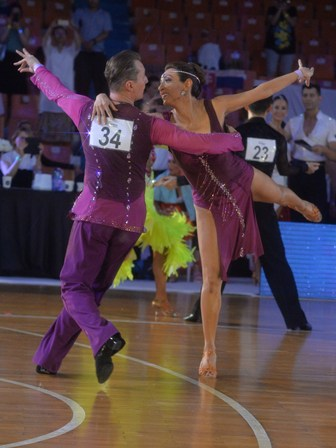How many dancers are in the scene?
By examining the image, provide a one-word or phrase answer.

At least two